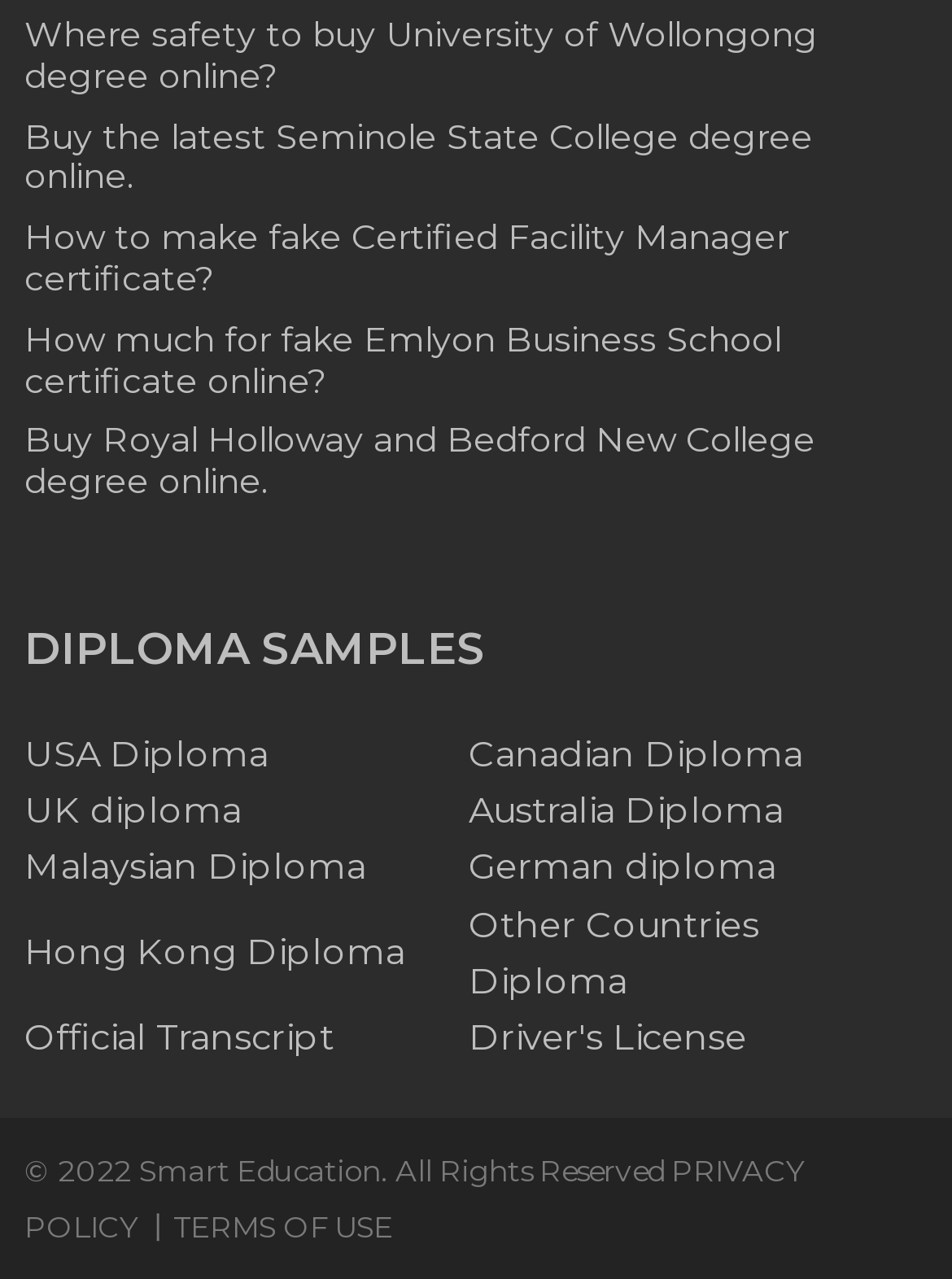Please locate the bounding box coordinates for the element that should be clicked to achieve the following instruction: "Browse 'TERMS OF USE'". Ensure the coordinates are given as four float numbers between 0 and 1, i.e., [left, top, right, bottom].

[0.182, 0.945, 0.413, 0.973]